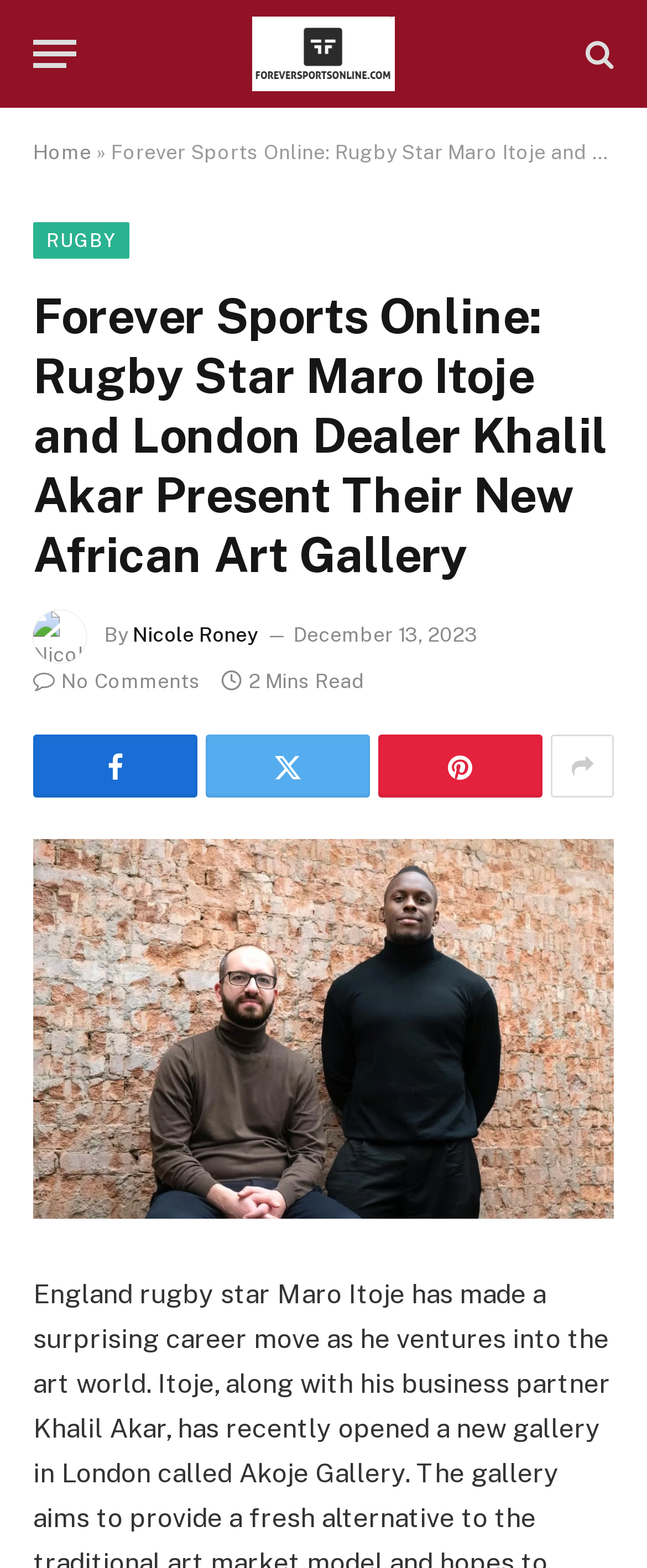Provide a brief response using a word or short phrase to this question:
What is the topic of the article?

Rugby star's new African art gallery